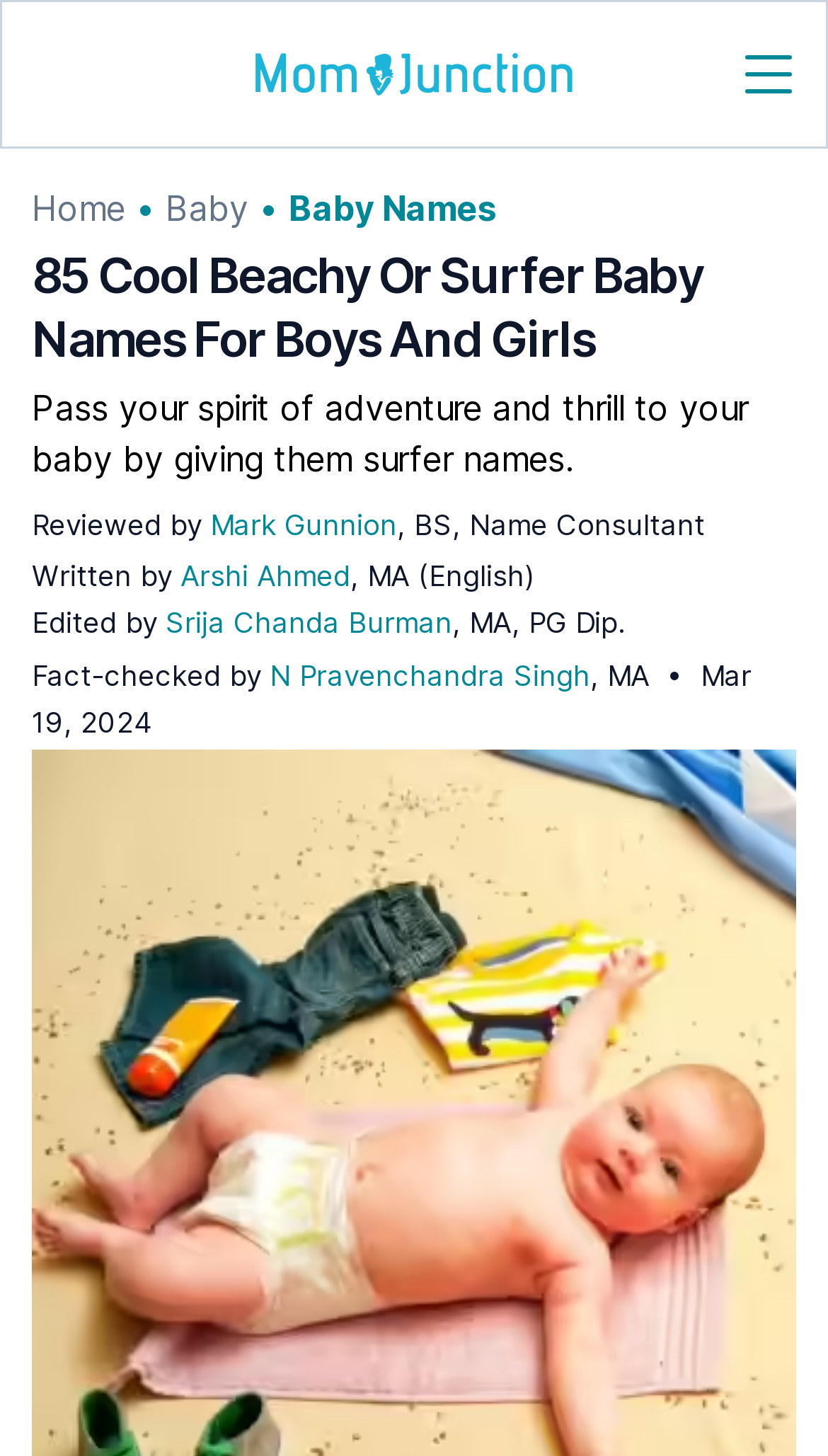Identify the bounding box for the UI element specified in this description: "Primary Menu". The coordinates must be four float numbers between 0 and 1, formatted as [left, top, right, bottom].

None